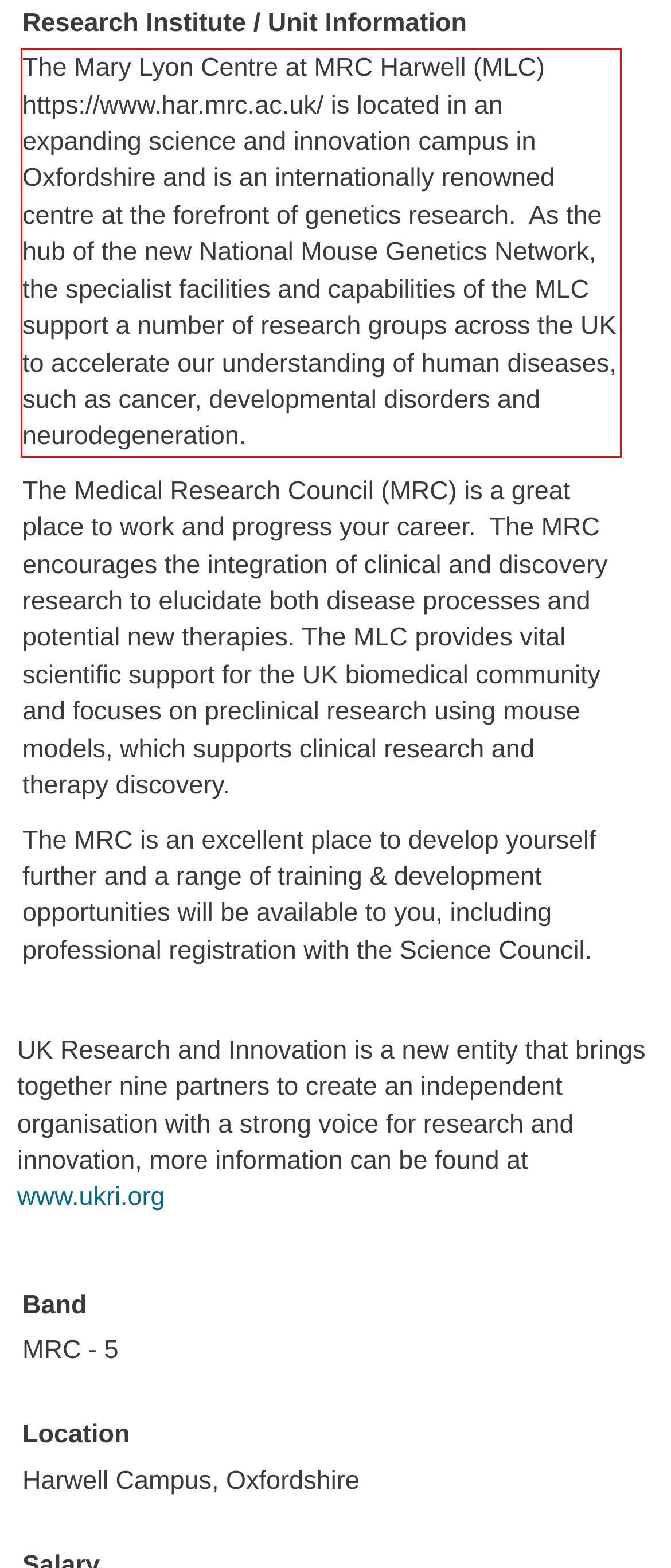Please look at the screenshot provided and find the red bounding box. Extract the text content contained within this bounding box.

The Mary Lyon Centre at MRC Harwell (MLC) https://www.har.mrc.ac.uk/ is located in an expanding science and innovation campus in Oxfordshire and is an internationally renowned centre at the forefront of genetics research. As the hub of the new National Mouse Genetics Network, the specialist facilities and capabilities of the MLC support a number of research groups across the UK to accelerate our understanding of human diseases, such as cancer, developmental disorders and neurodegeneration.